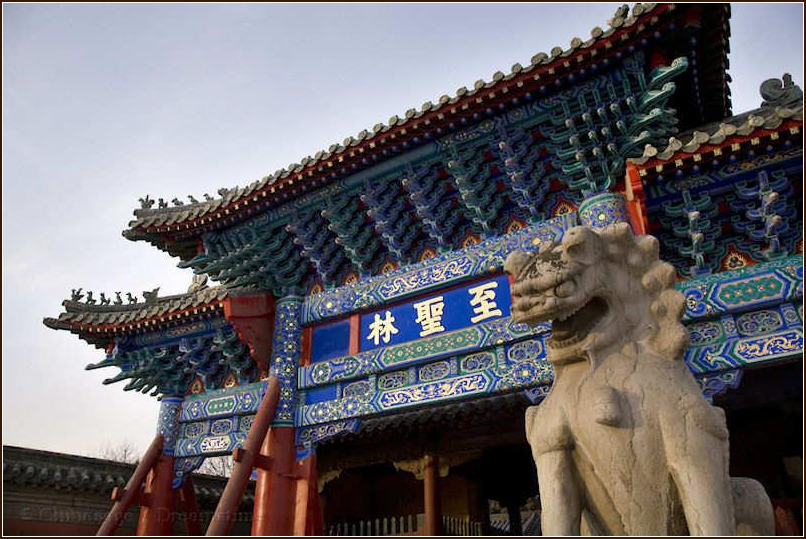Give a short answer using one word or phrase for the question:
What is the purpose of the stone guardian lion statue?

Symbolizing protection and strength